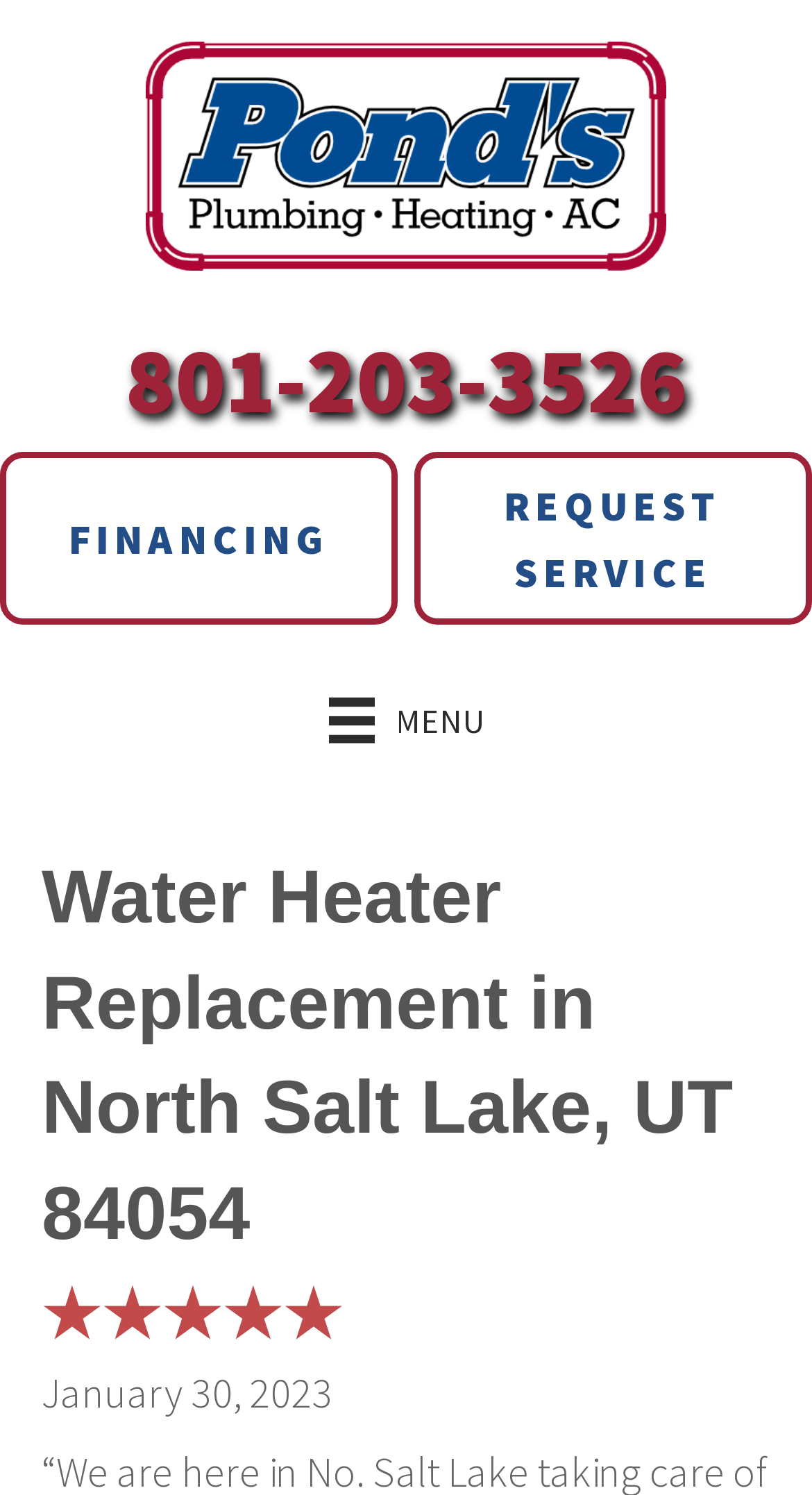Find the bounding box of the UI element described as follows: "Menu".

[0.369, 0.447, 0.631, 0.517]